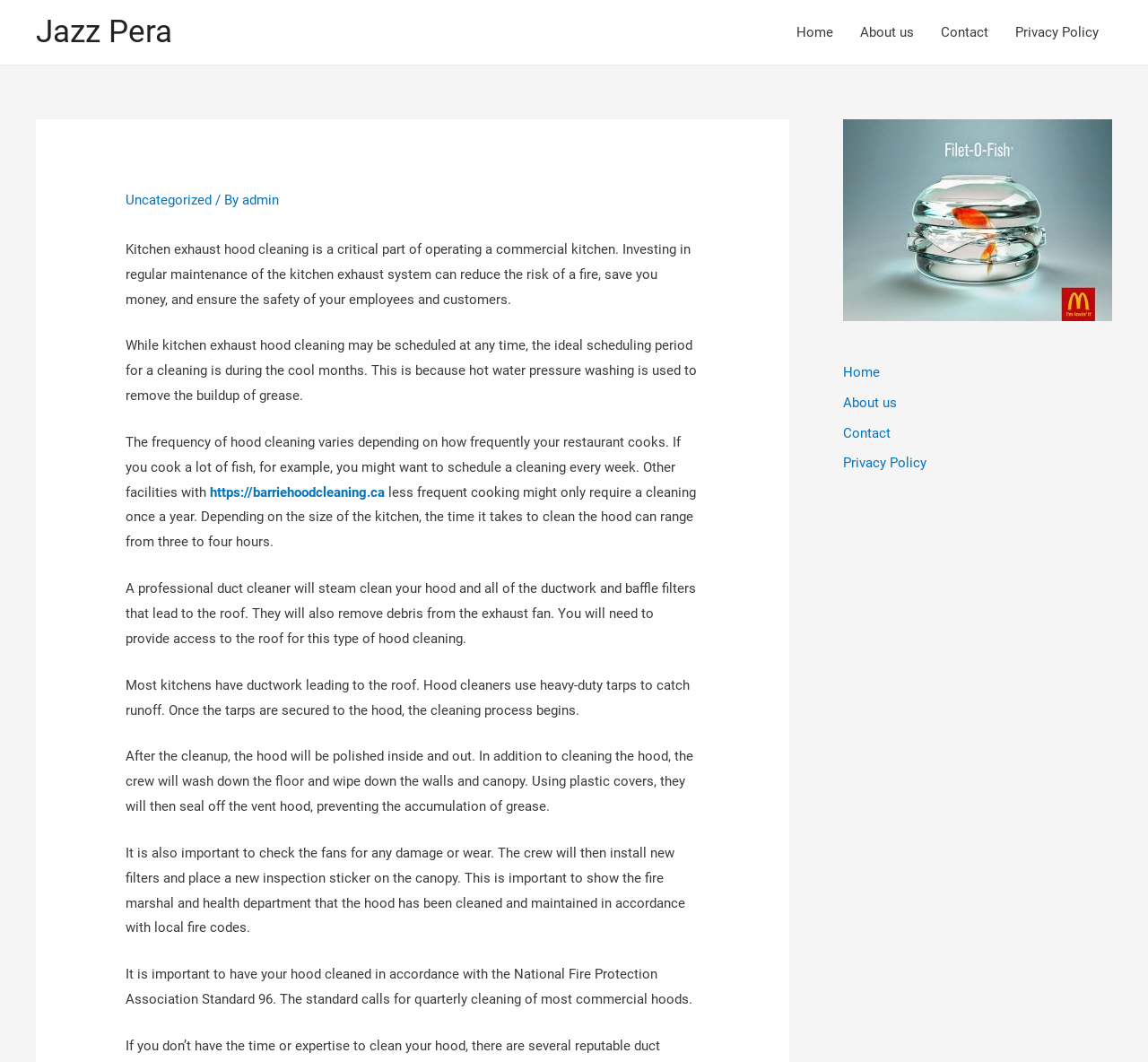Find the bounding box coordinates of the clickable region needed to perform the following instruction: "Visit the 'About us' page". The coordinates should be provided as four float numbers between 0 and 1, i.e., [left, top, right, bottom].

[0.738, 0.0, 0.808, 0.061]